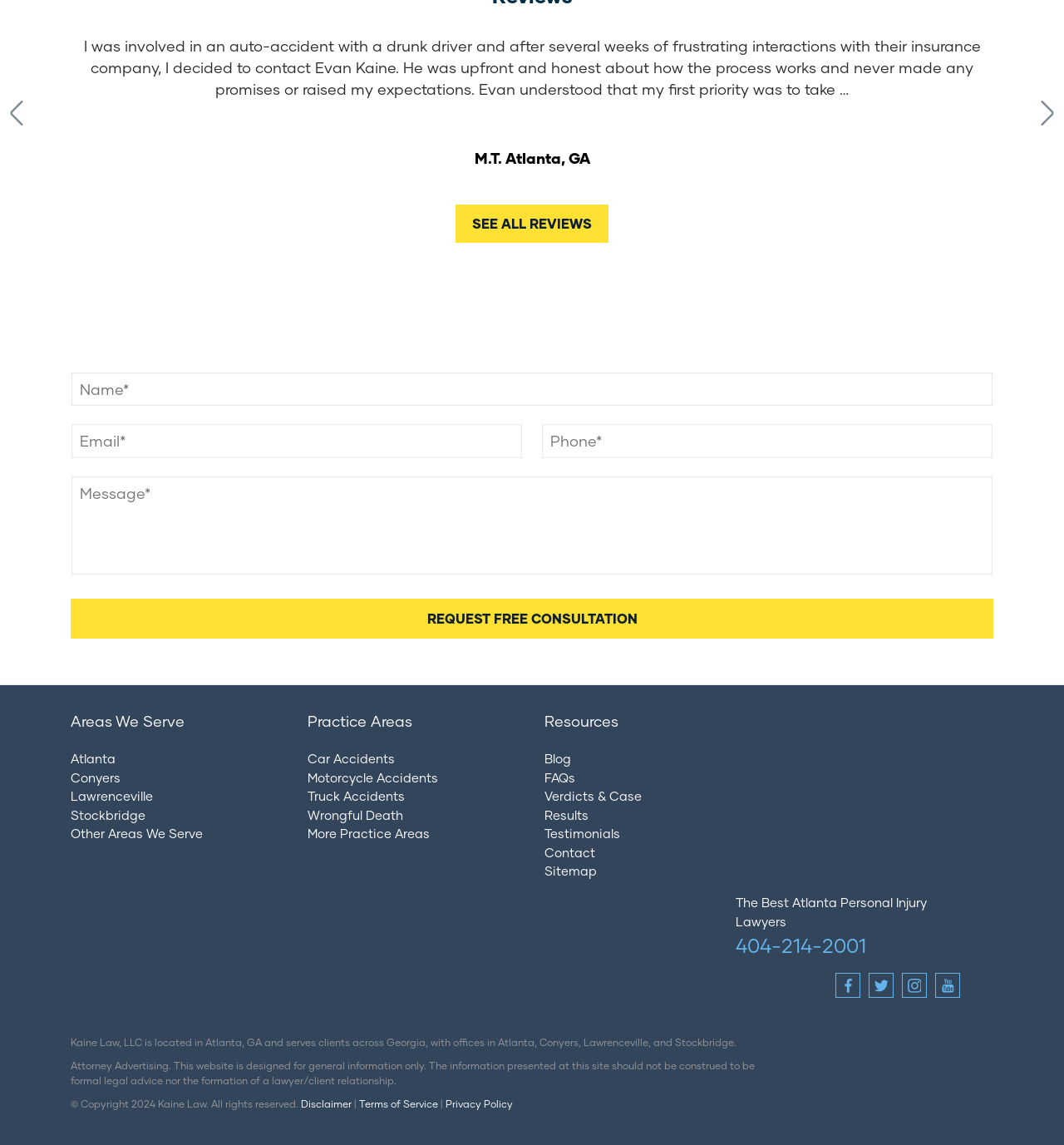Please identify the bounding box coordinates of the clickable region that I should interact with to perform the following instruction: "Visit the 'Atlanta' page". The coordinates should be expressed as four float numbers between 0 and 1, i.e., [left, top, right, bottom].

[0.066, 0.656, 0.109, 0.669]